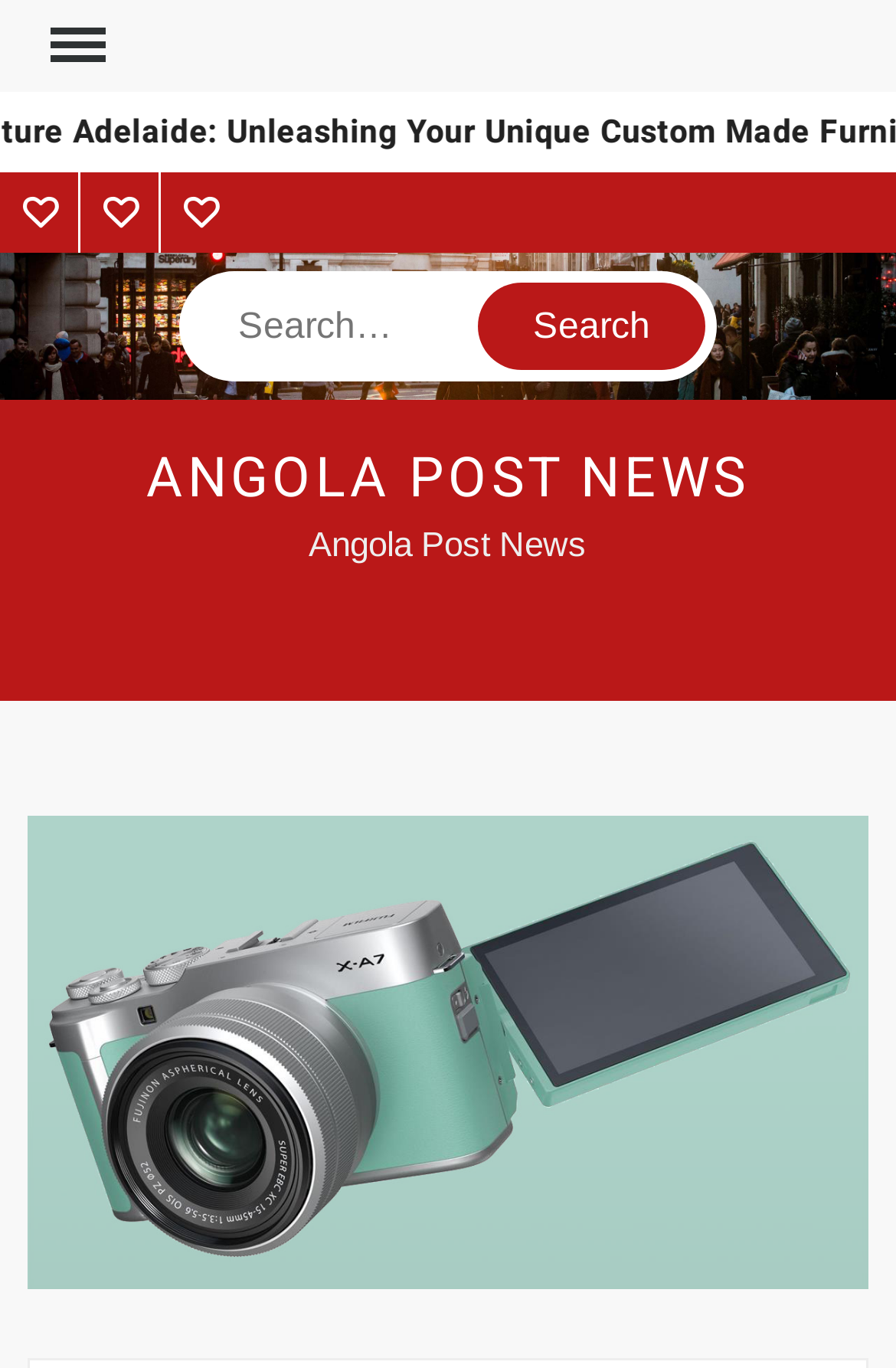Answer in one word or a short phrase: 
How many social navigation links are there?

3